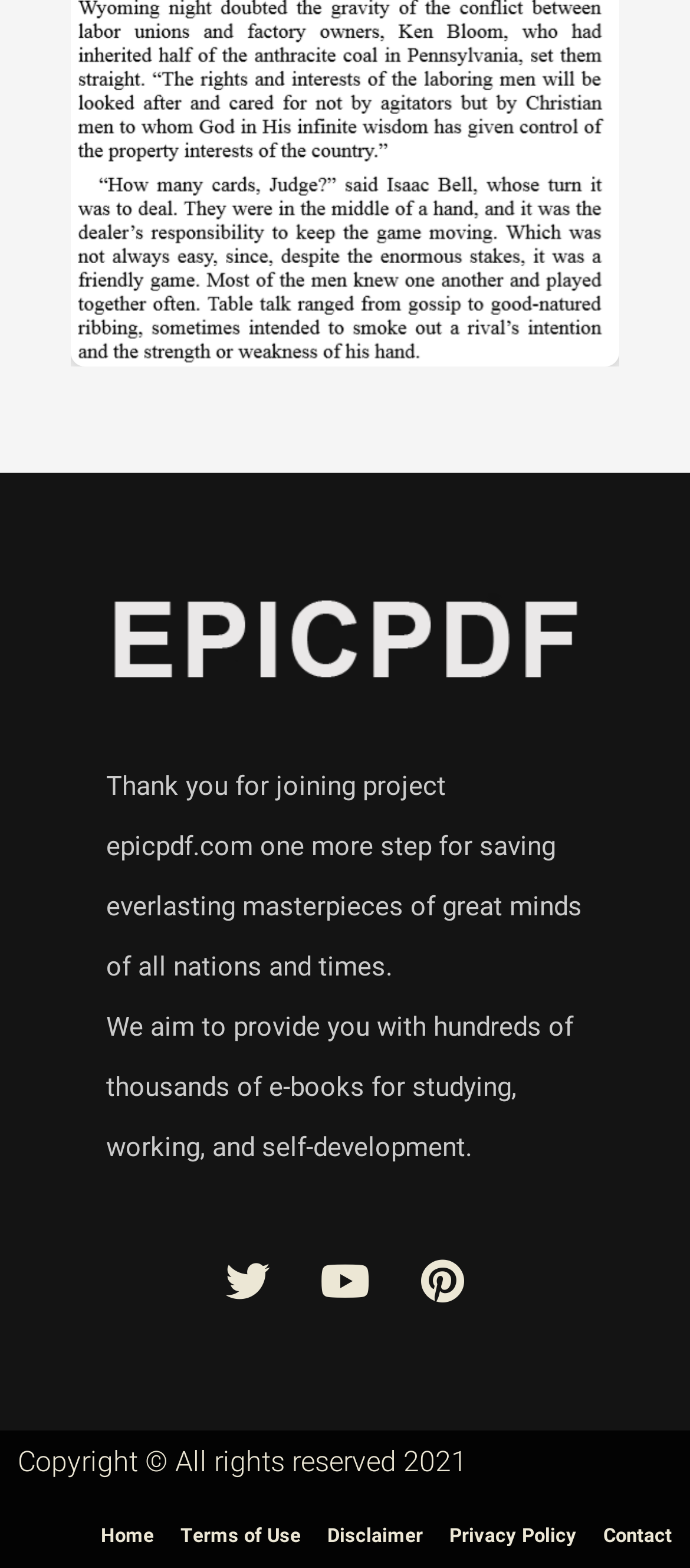Find and provide the bounding box coordinates for the UI element described with: "IGS NorthAmerica".

None